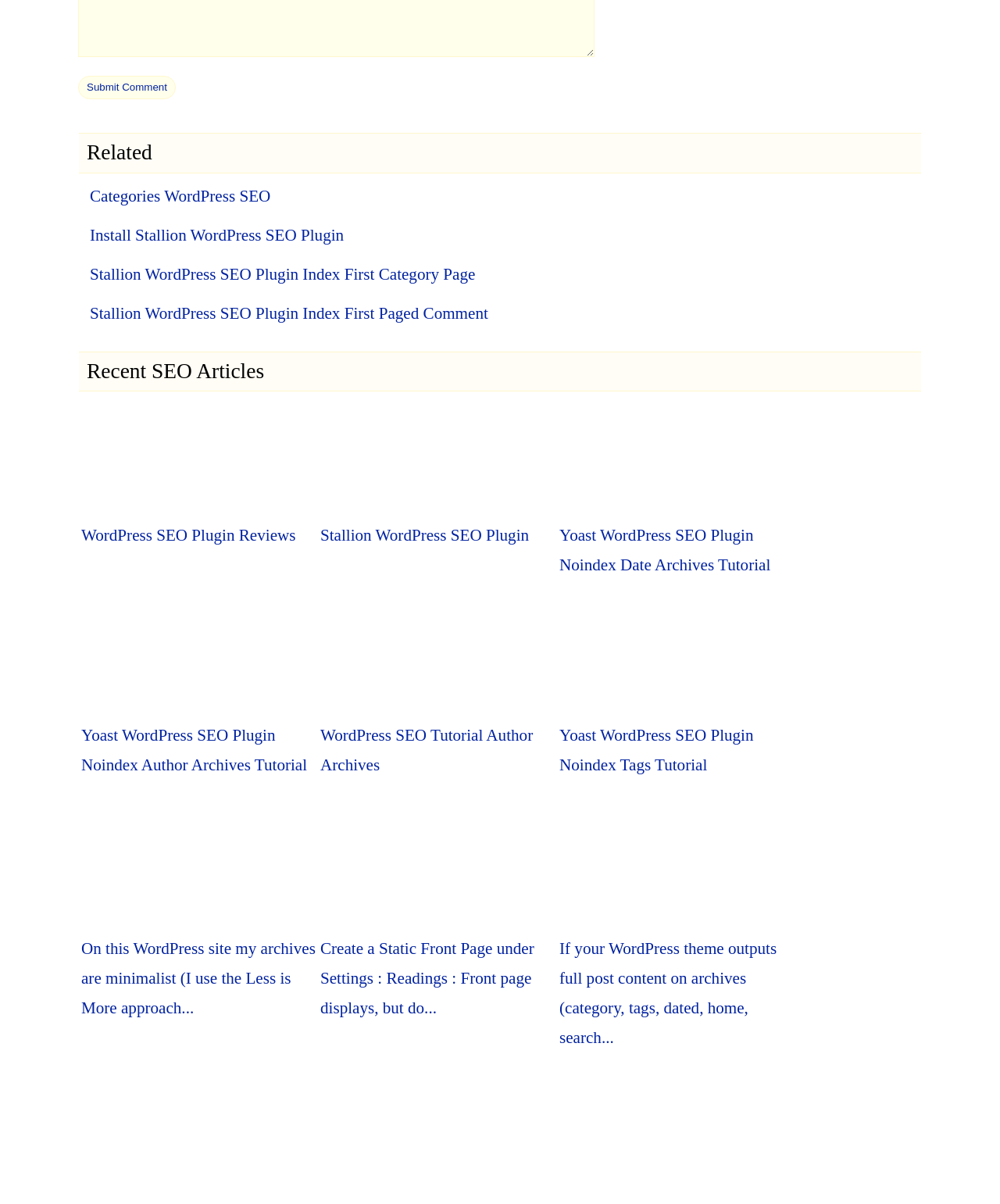What is the category of the links on the webpage?
Please respond to the question with as much detail as possible.

The links on the webpage are categorized under WordPress SEO, as evident from the text content of the links, such as 'Categories WordPress SEO', 'Install Stallion WordPress SEO Plugin', and 'Stallion WordPress SEO Plugin Index First Category Page'.